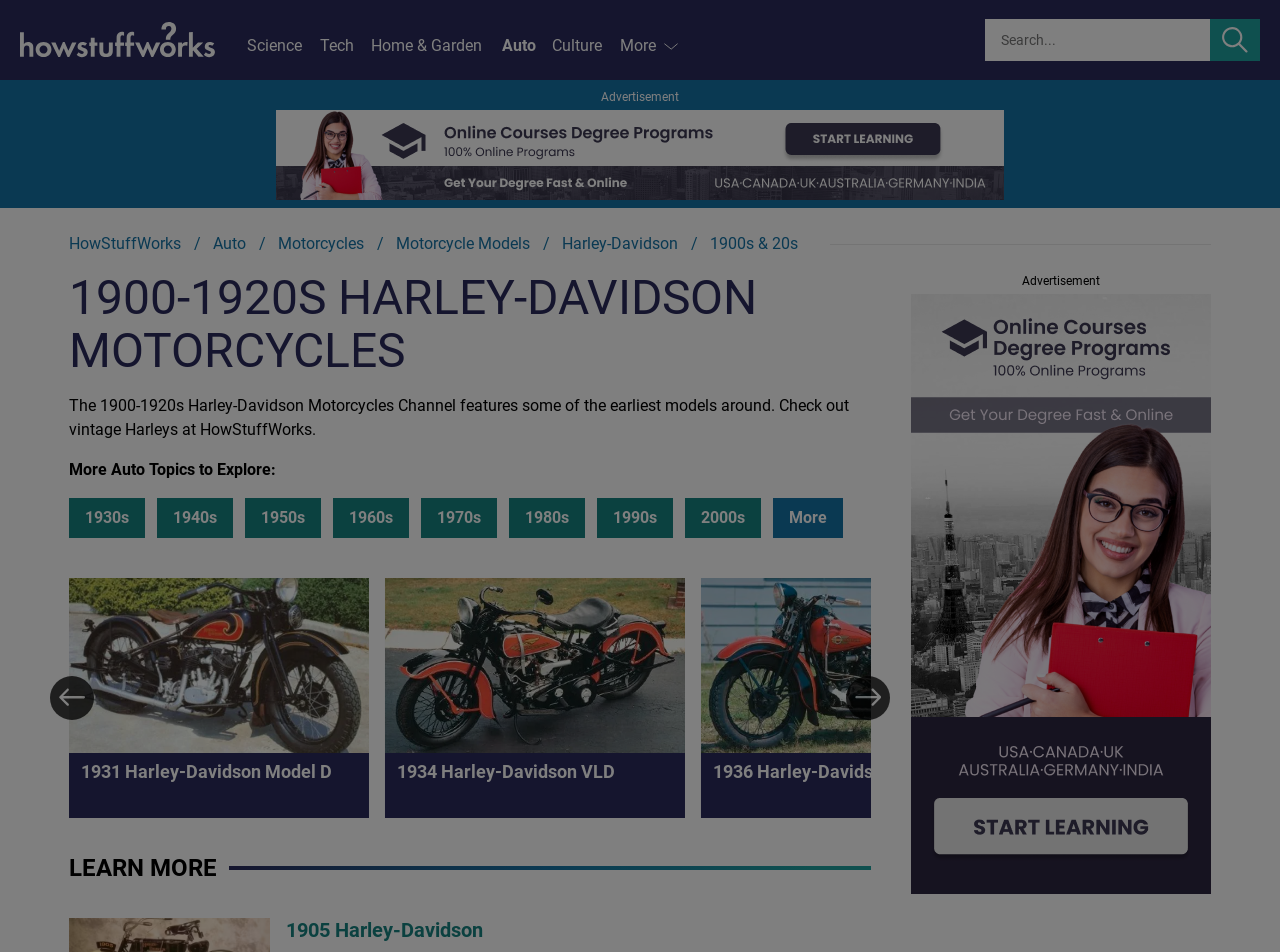Determine the bounding box coordinates of the clickable element to complete this instruction: "Search for something". Provide the coordinates in the format of four float numbers between 0 and 1, [left, top, right, bottom].

[0.77, 0.02, 0.946, 0.064]